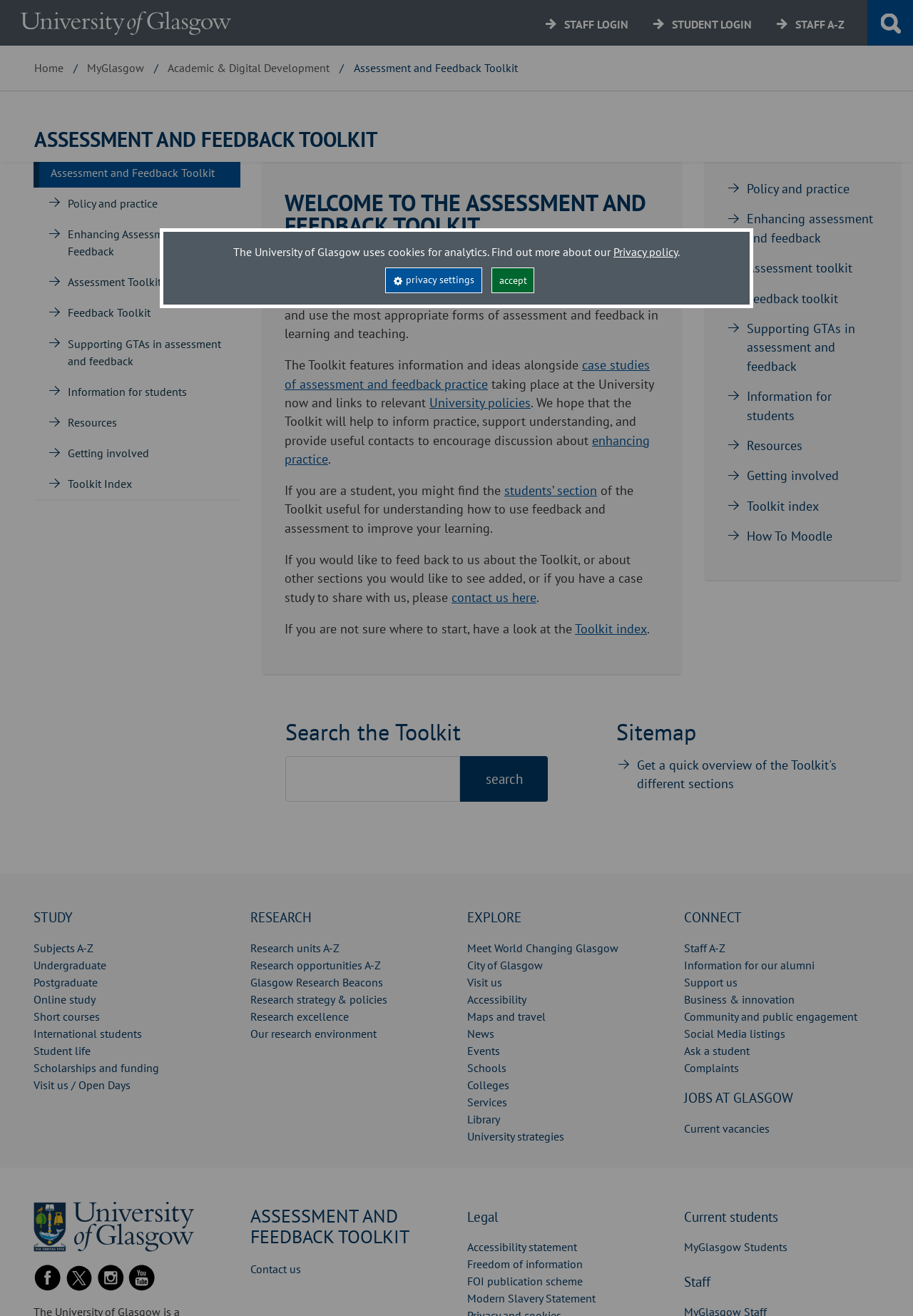Locate the bounding box coordinates of the area you need to click to fulfill this instruction: 'Search the Toolkit'. The coordinates must be in the form of four float numbers ranging from 0 to 1: [left, top, right, bottom].

[0.312, 0.574, 0.504, 0.609]